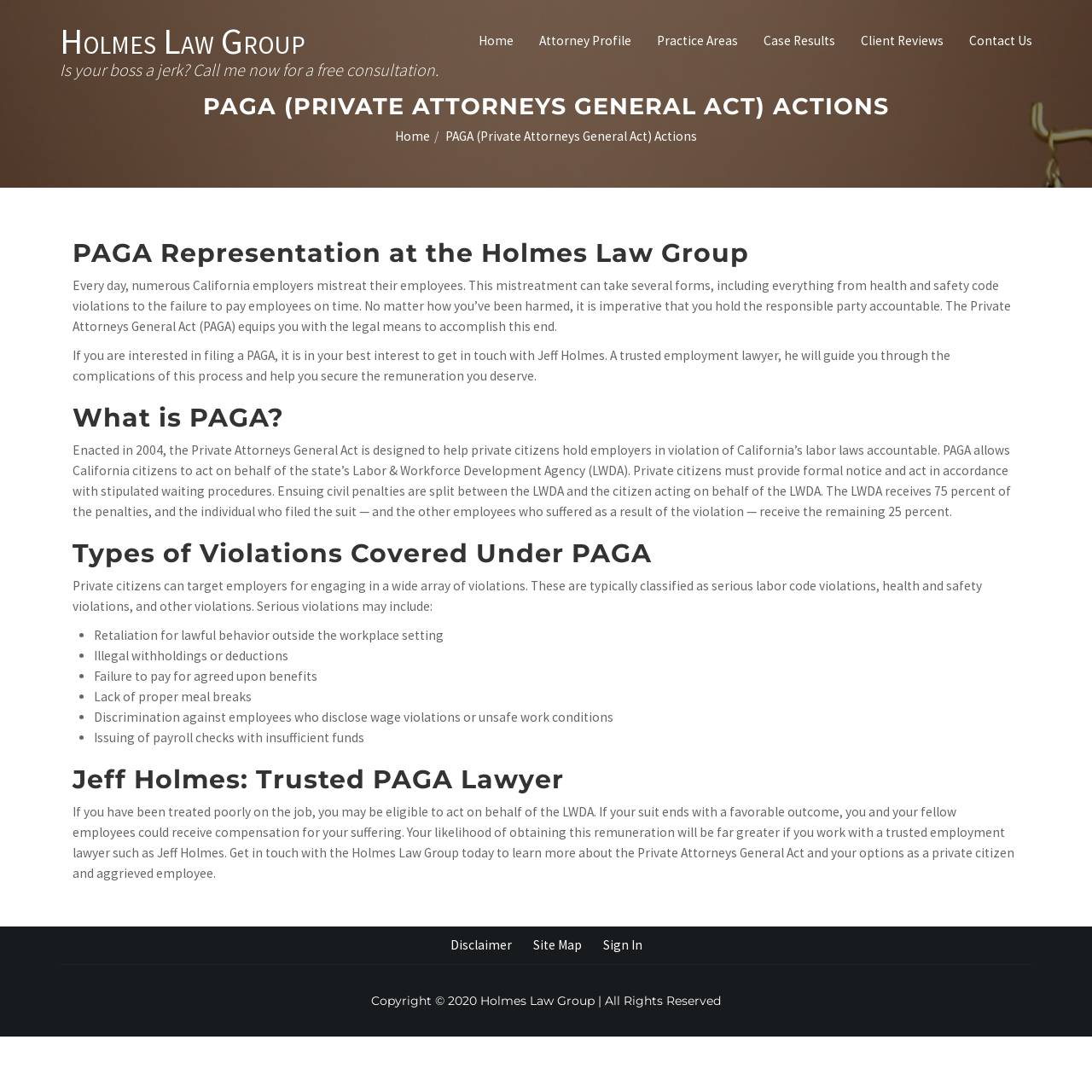Using the webpage screenshot, find the UI element described by Home. Provide the bounding box coordinates in the format (top-left x, top-left y, bottom-right x, bottom-right y), ensuring all values are floating point numbers between 0 and 1.

[0.427, 0.016, 0.482, 0.059]